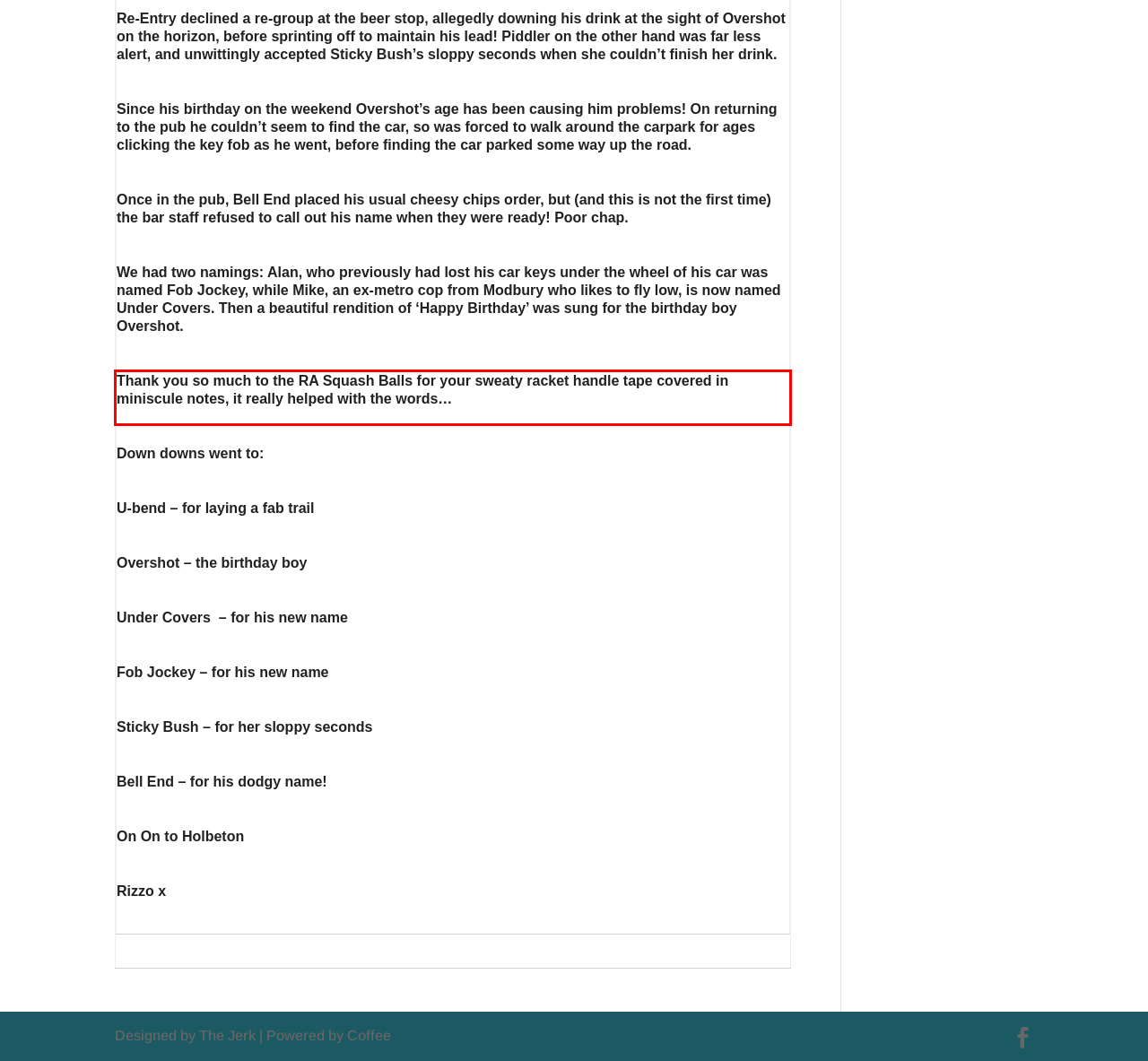Using OCR, extract the text content found within the red bounding box in the given webpage screenshot.

Thank you so much to the RA Squash Balls for your sweaty racket handle tape covered in miniscule notes, it really helped with the words…